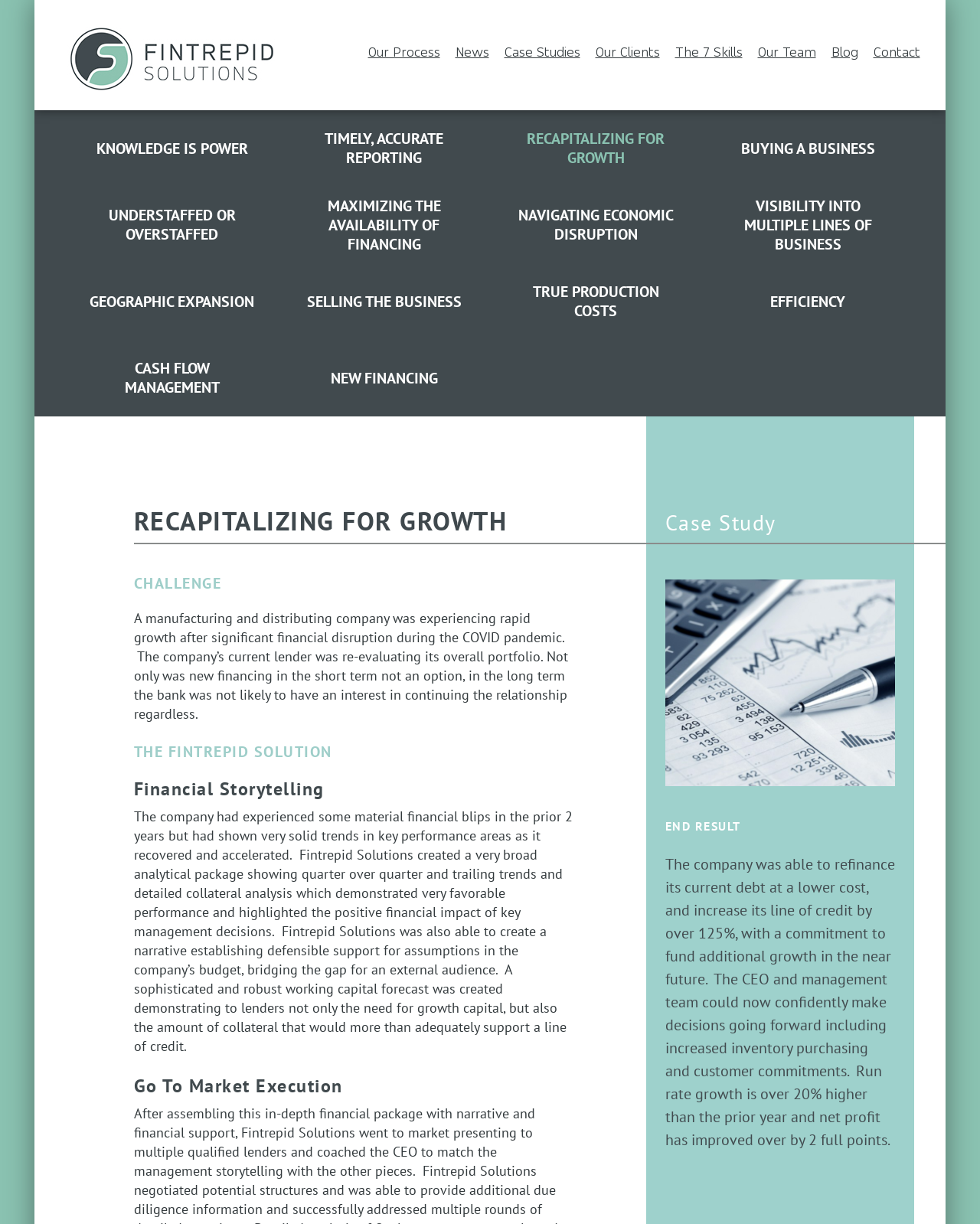Please determine the bounding box coordinates for the element that should be clicked to follow these instructions: "Click on 'RECAPITALIZING FOR GROWTH'".

[0.538, 0.105, 0.678, 0.137]